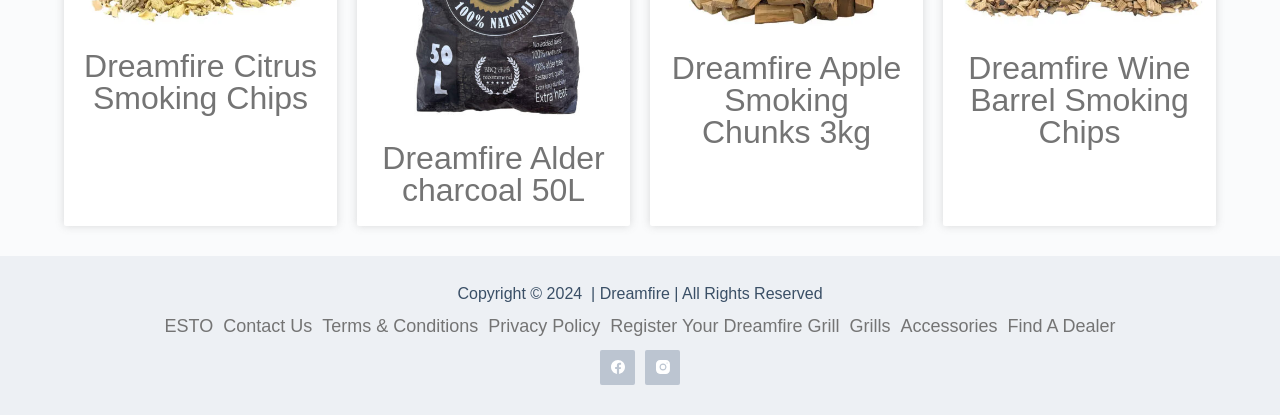Please answer the following question using a single word or phrase: 
How many social media links are present?

2